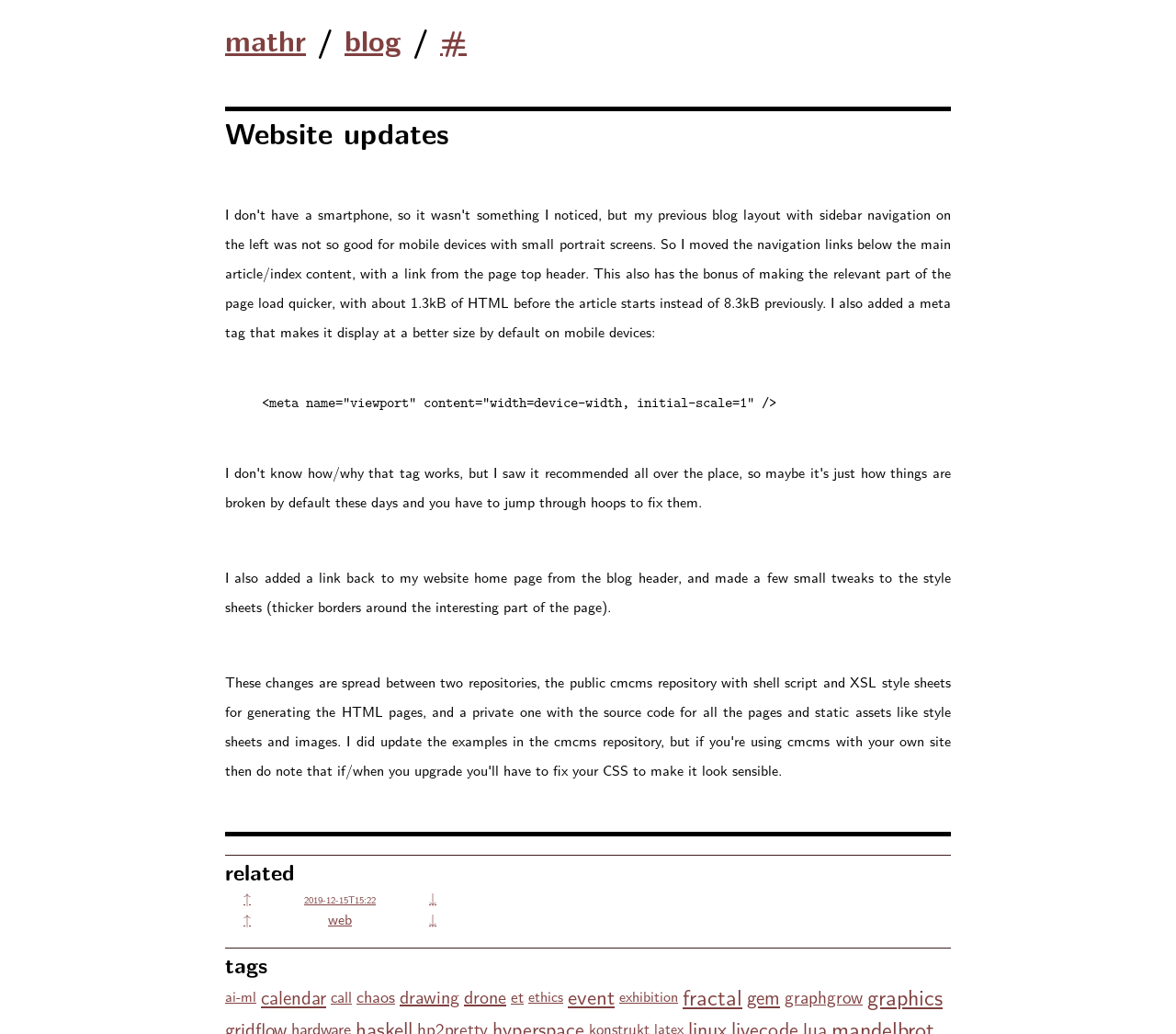Given the element description ethics, specify the bounding box coordinates of the corresponding UI element in the format (top-left x, top-left y, bottom-right x, bottom-right y). All values must be between 0 and 1.

[0.449, 0.953, 0.479, 0.973]